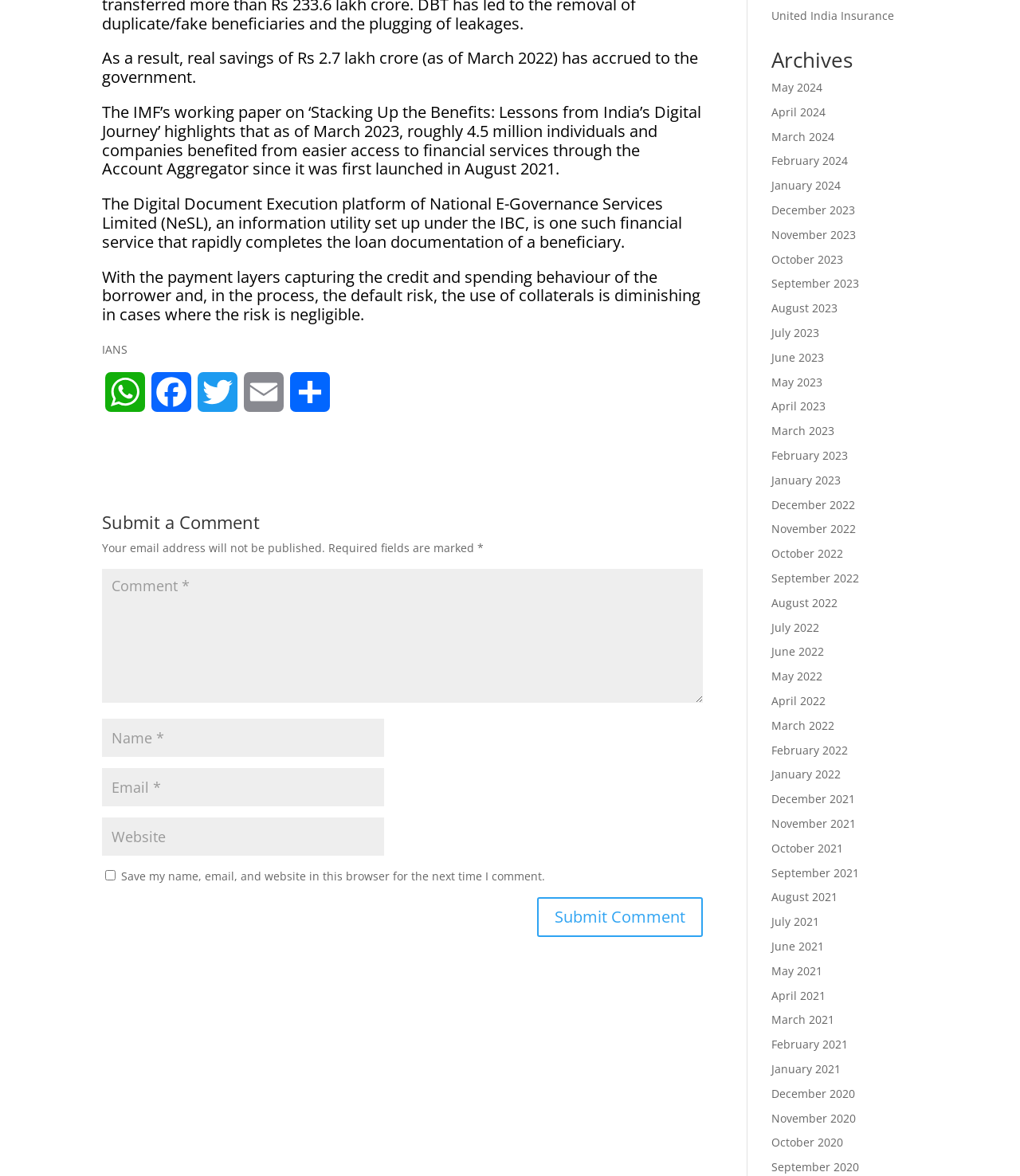Identify the bounding box of the UI element that matches this description: "input value="Comment *" name="comment"".

[0.1, 0.483, 0.689, 0.597]